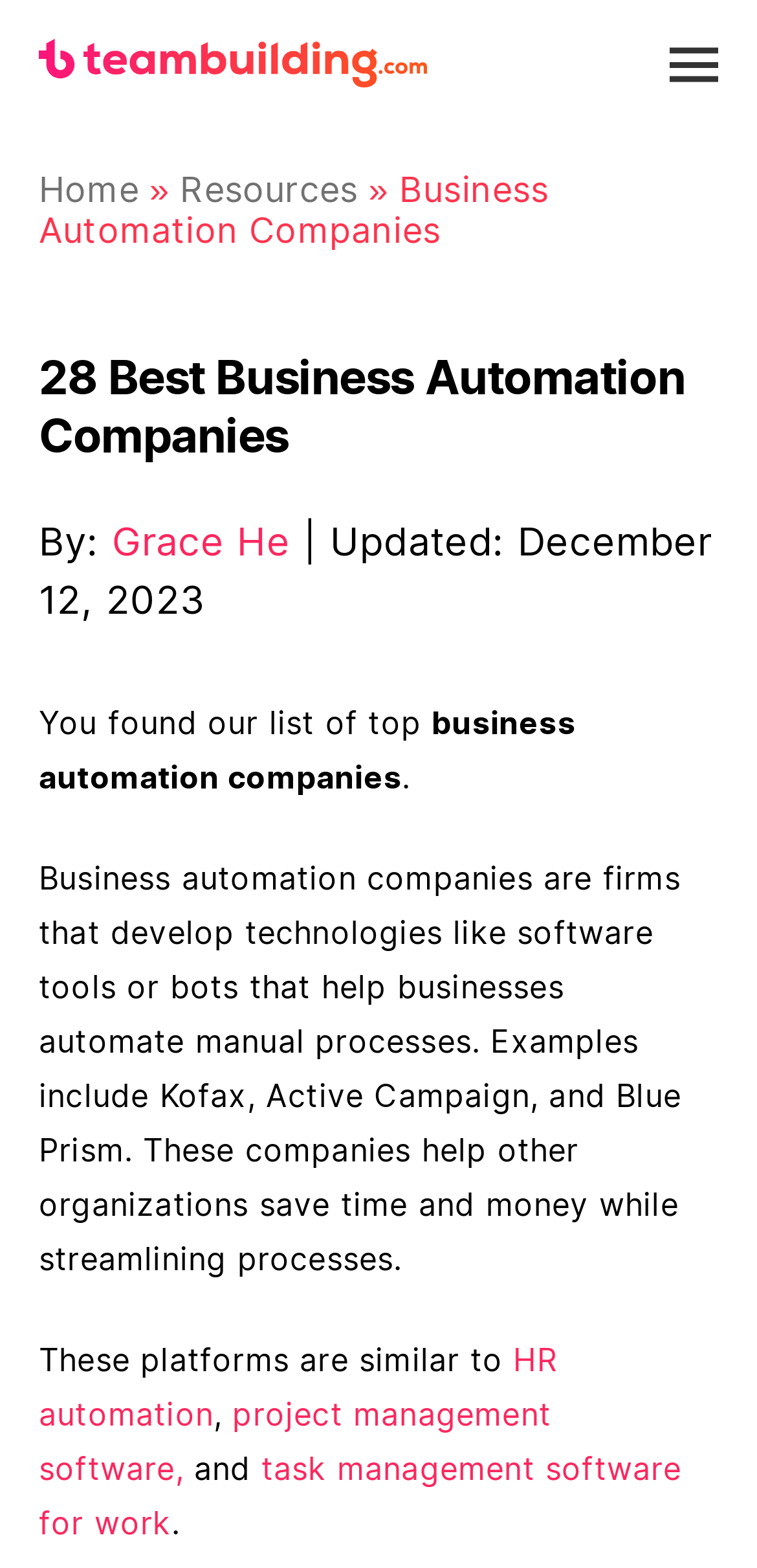Can you determine the bounding box coordinates of the area that needs to be clicked to fulfill the following instruction: "Go to Home"?

[0.051, 0.111, 0.184, 0.134]